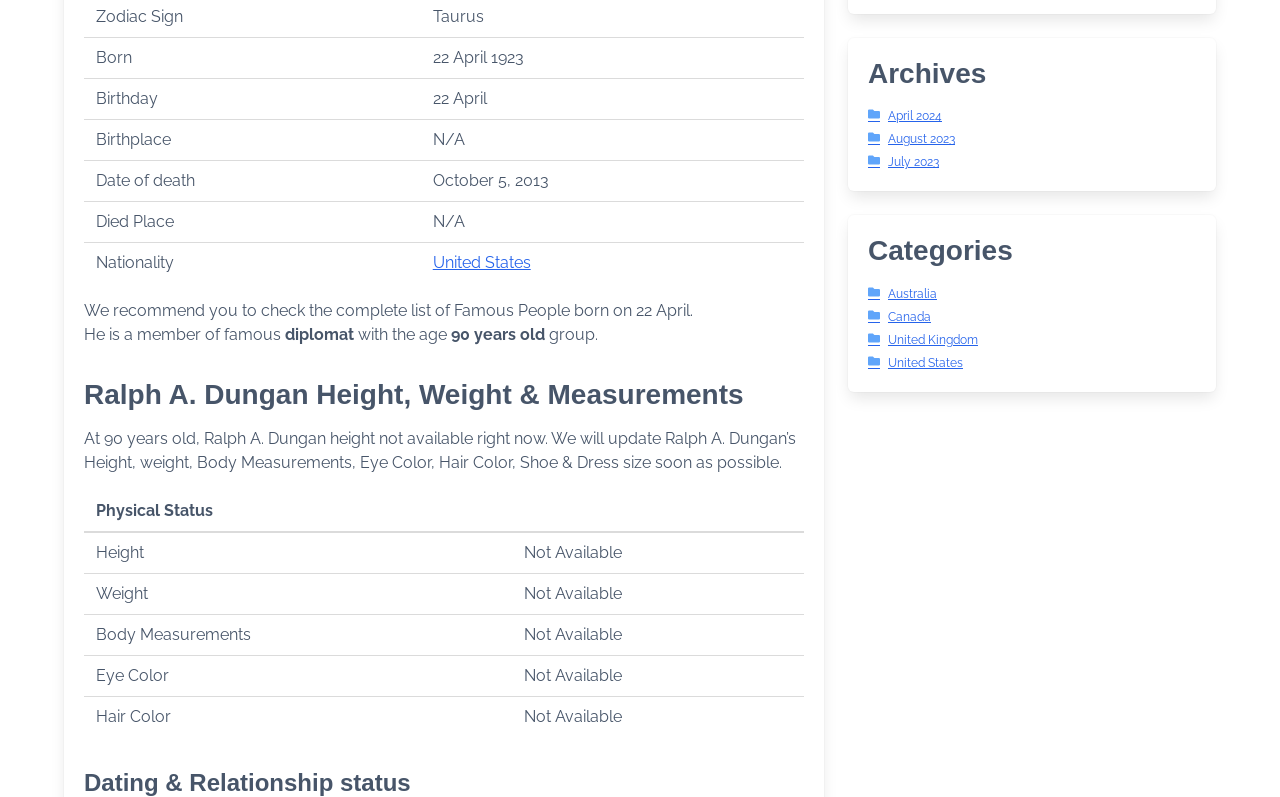Identify and provide the bounding box for the element described by: "Get Involved".

None